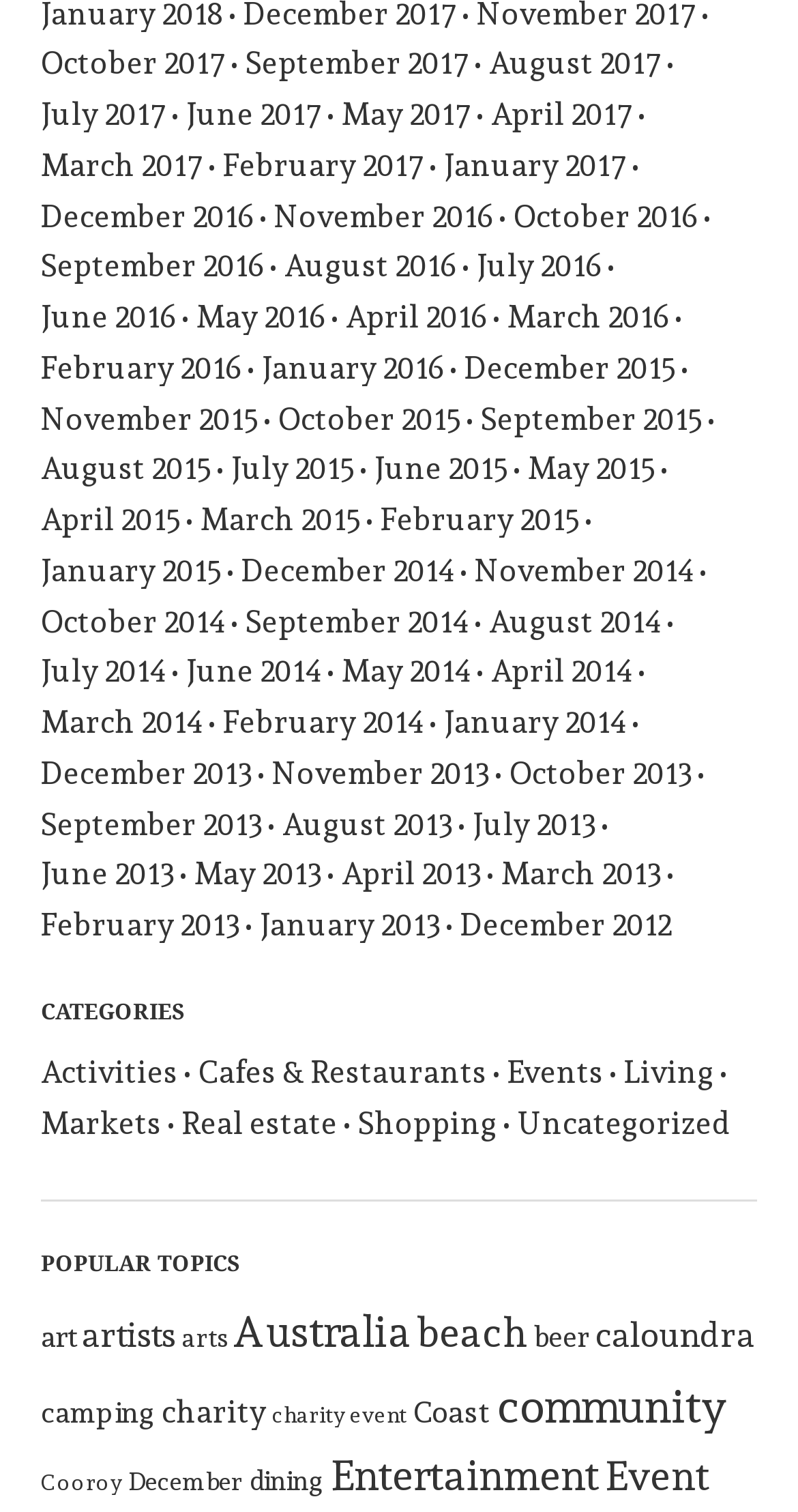Please indicate the bounding box coordinates of the element's region to be clicked to achieve the instruction: "Check out camping topics". Provide the coordinates as four float numbers between 0 and 1, i.e., [left, top, right, bottom].

[0.051, 0.923, 0.195, 0.944]